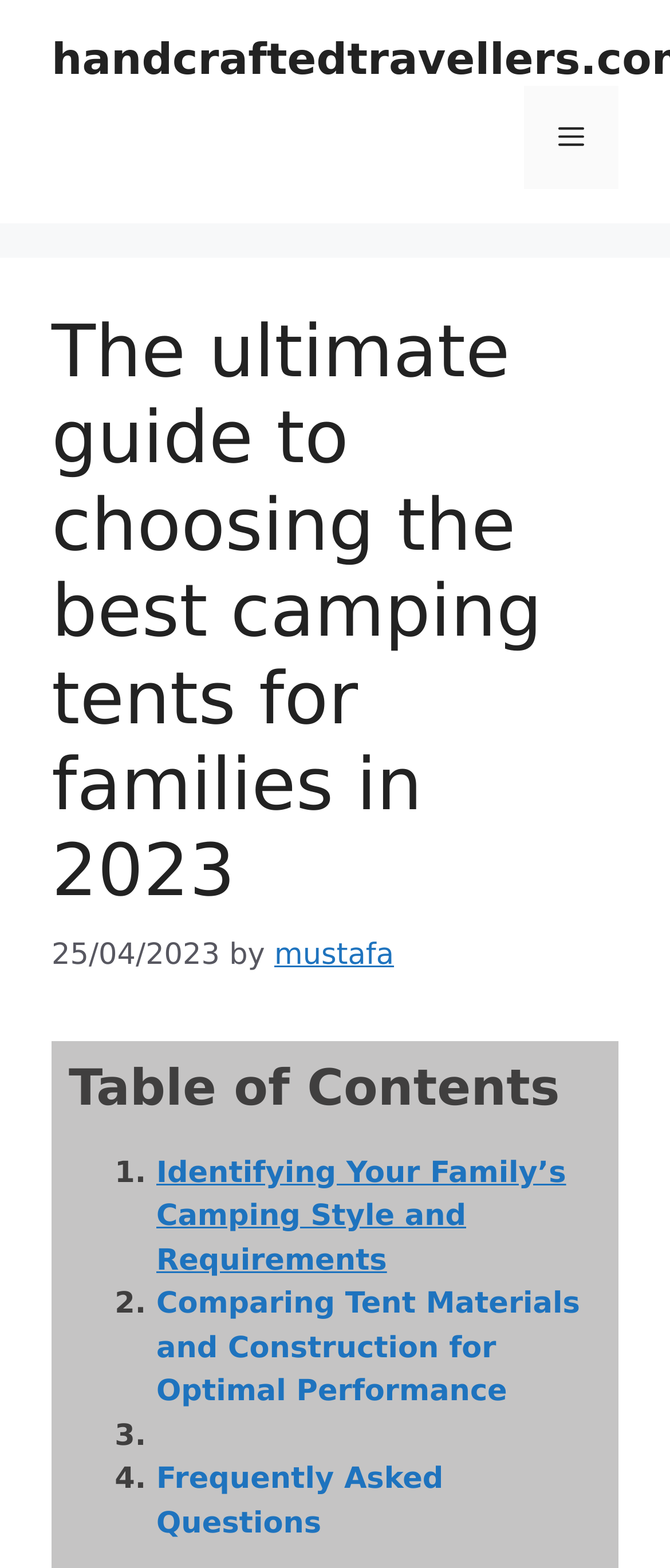Summarize the webpage with intricate details.

This webpage is a comprehensive guide to choosing the best camping tents for families in 2023. At the top of the page, there is a banner that spans the entire width, followed by a navigation menu on the right side, which can be toggled by a button labeled "Menu". 

Below the navigation menu, there is a header section that occupies most of the page's width. It contains a prominent heading that reads "The ultimate guide to choosing the best camping tents for families in 2023", followed by the date "25/04/2023" and the author's name "mustafa". 

Further down, there is a section titled "Table of Contents" that lists four links, each with a corresponding number marker. The links are "Identifying Your Family’s Camping Style and Requirements", "Comparing Tent Materials and Construction for Optimal Performance", and "Frequently Asked Questions". These links are positioned in a vertical column, with each link below the previous one.